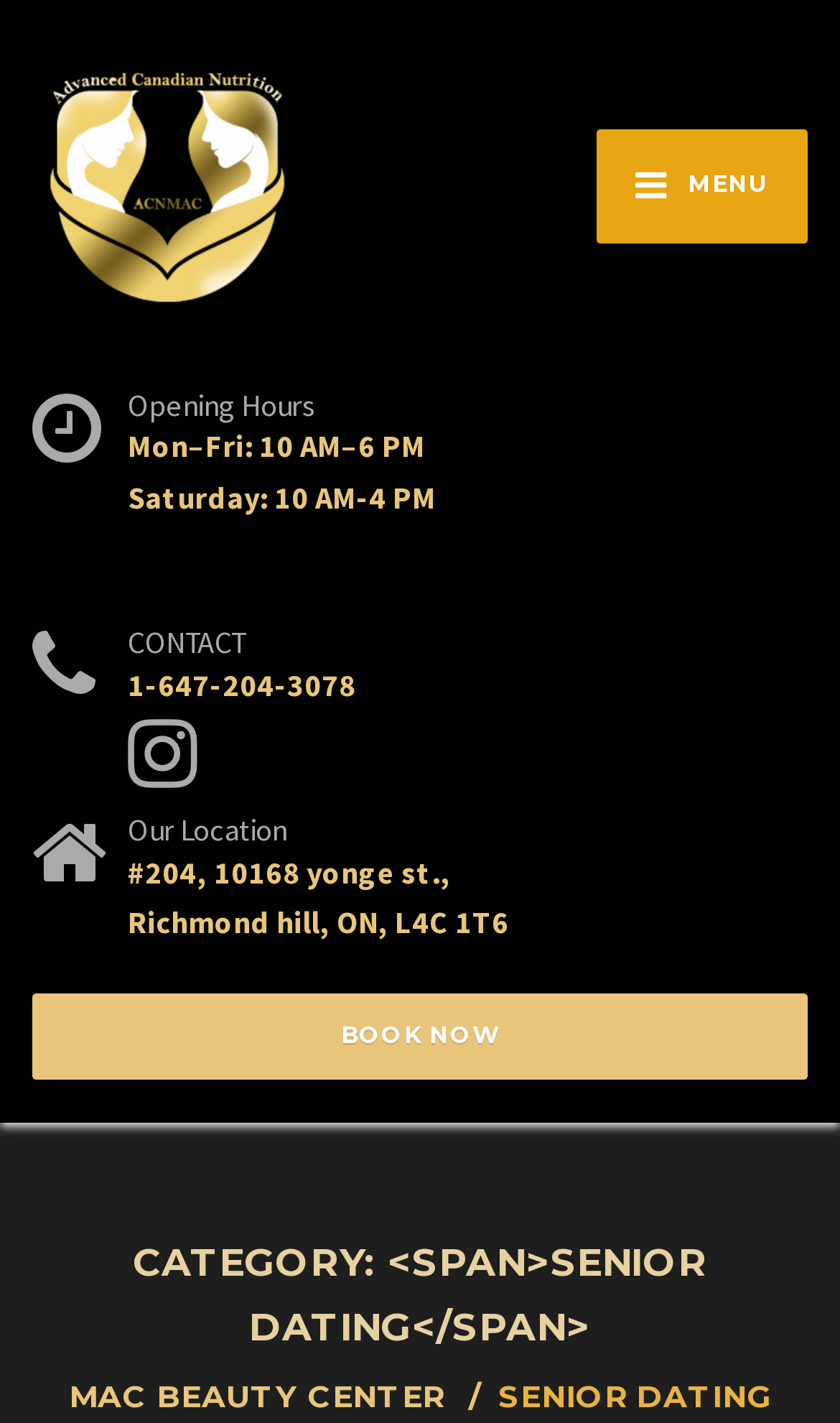Create a detailed narrative describing the layout and content of the webpage.

The webpage appears to be a business webpage for MAC BEAUTY CENTER, with a focus on senior dating. At the top left, there is a link and an image with the text "MAC BEAUTY CENTER". To the right of this, there is a button with a menu icon. 

Below the top section, there is a prominent link to "BOOK NOW" at the top left. 

The main content of the page is divided into three sections. The first section is labeled "Opening Hours" and lists the business hours from Monday to Friday and Saturday. 

The second section is labeled "CONTACT" and provides a phone number. 

The third section is labeled "Our Location" and provides the business address, including the street address, city, and postal code. 

At the bottom of the page, there is a heading that indicates the category of the page, which is "SENIOR DATING", and a link to the MAC BEAUTY CENTER homepage.